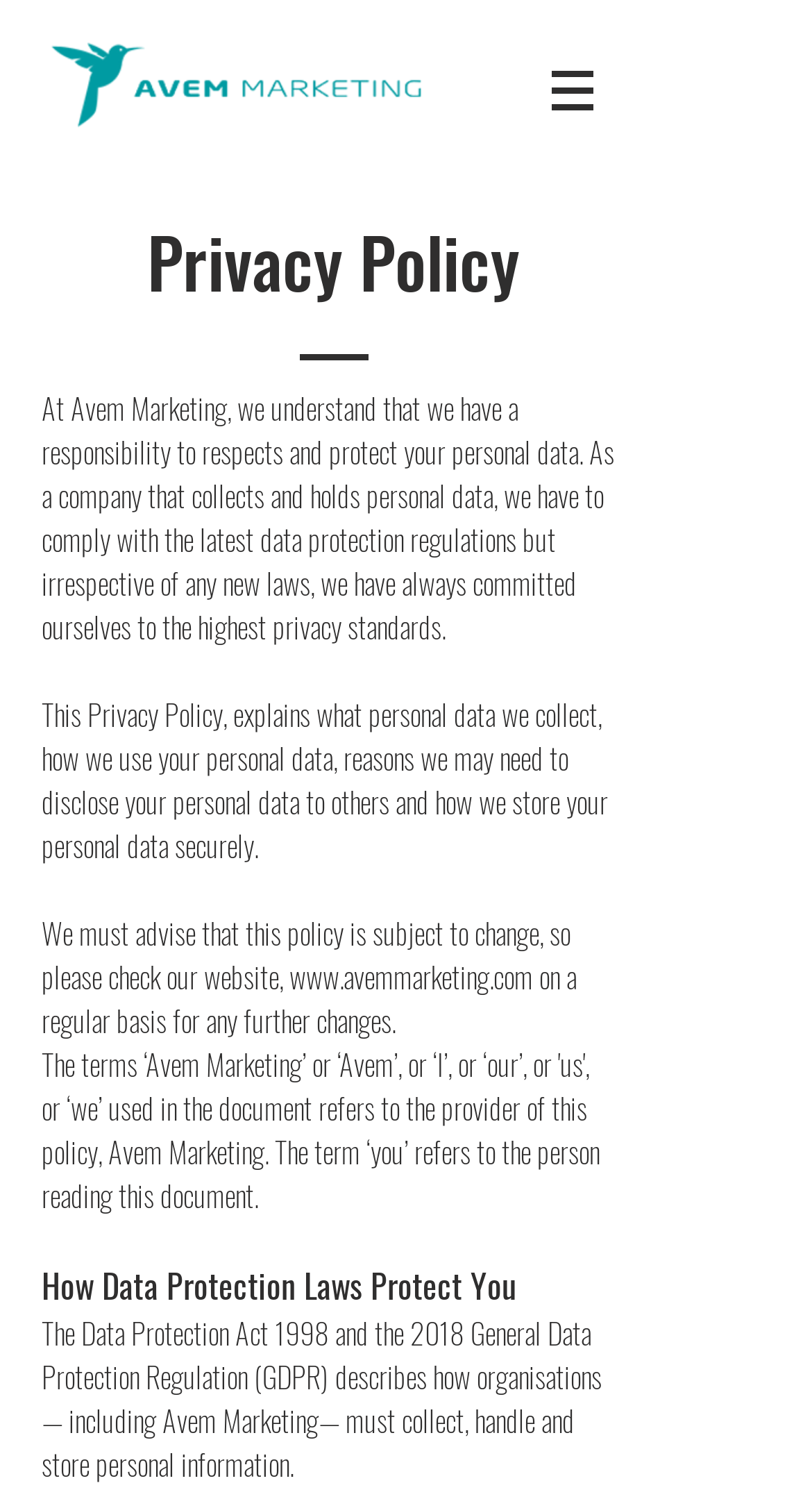Respond with a single word or phrase:
What is the name of the regulation mentioned in the webpage?

GDPR